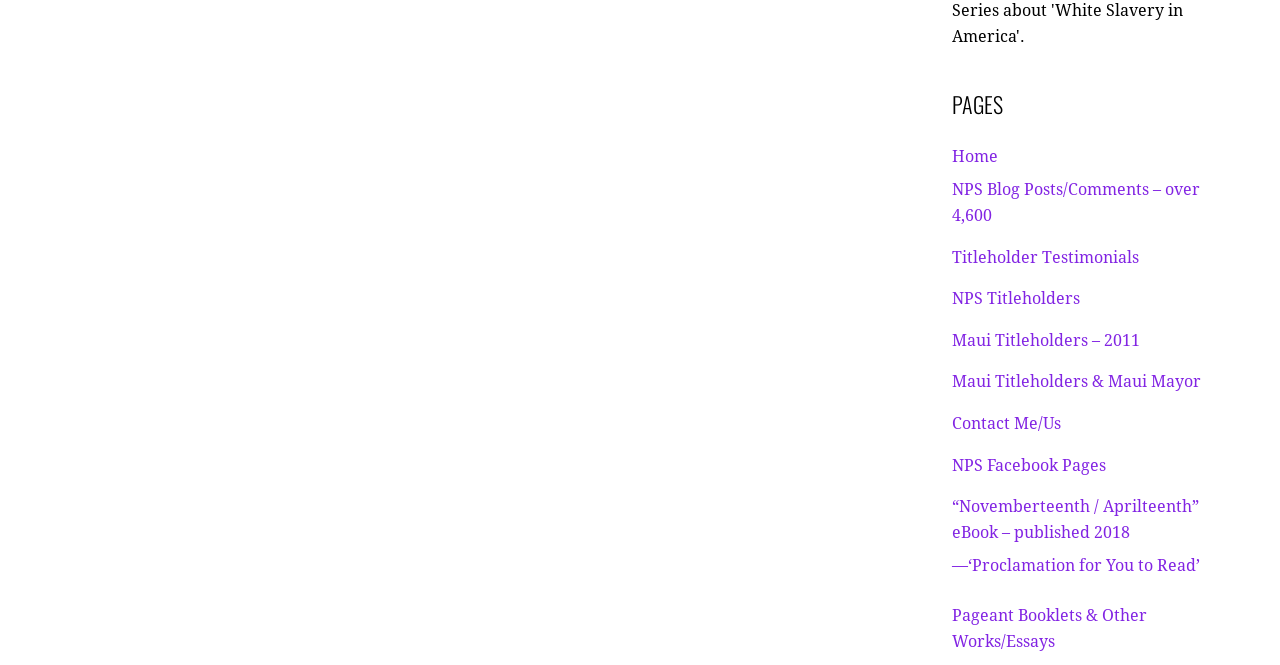What is the first link on the webpage?
Look at the image and answer the question with a single word or phrase.

Home